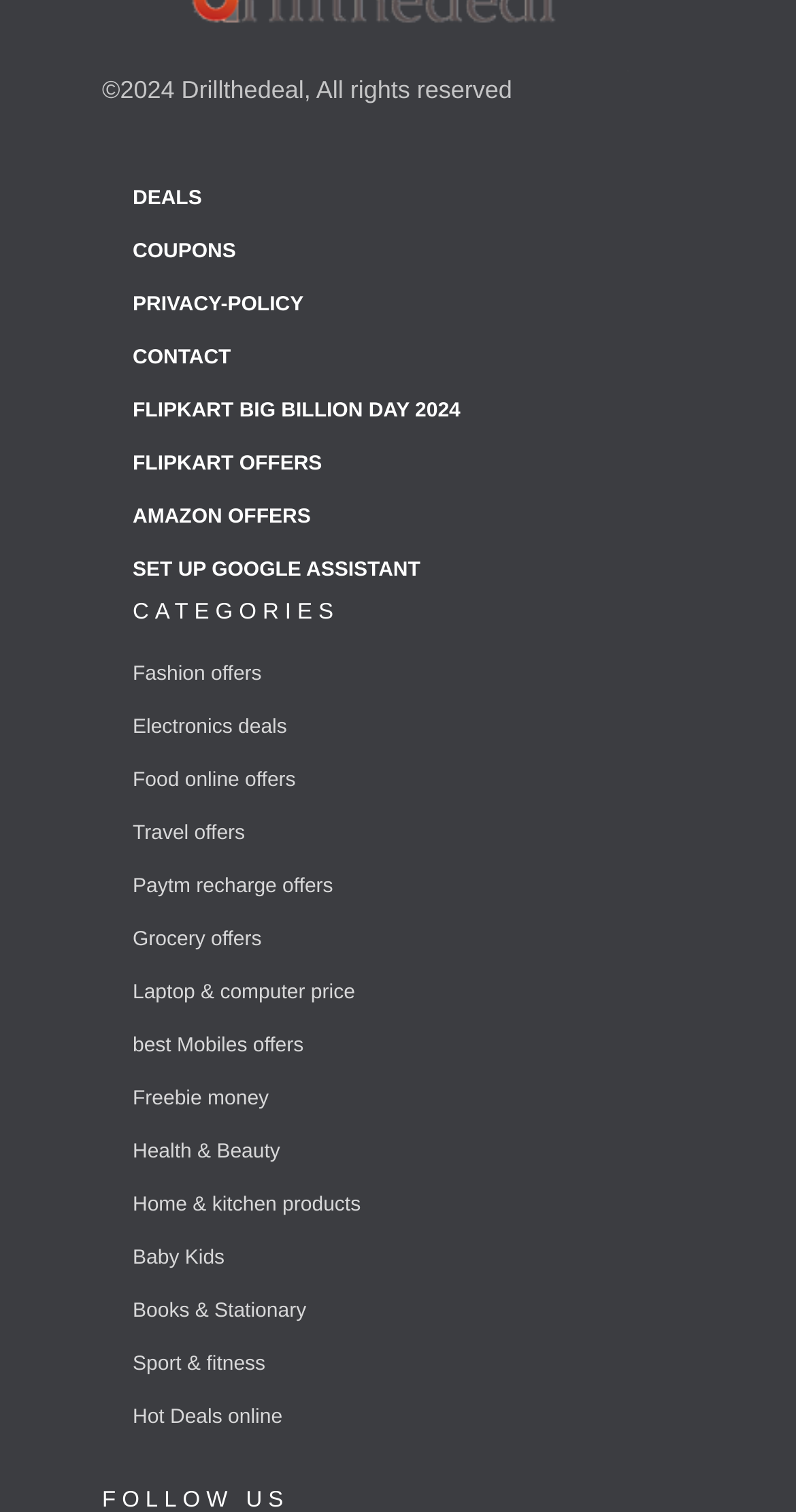Can you specify the bounding box coordinates of the area that needs to be clicked to fulfill the following instruction: "Check out Fashion offers"?

[0.167, 0.439, 0.329, 0.454]